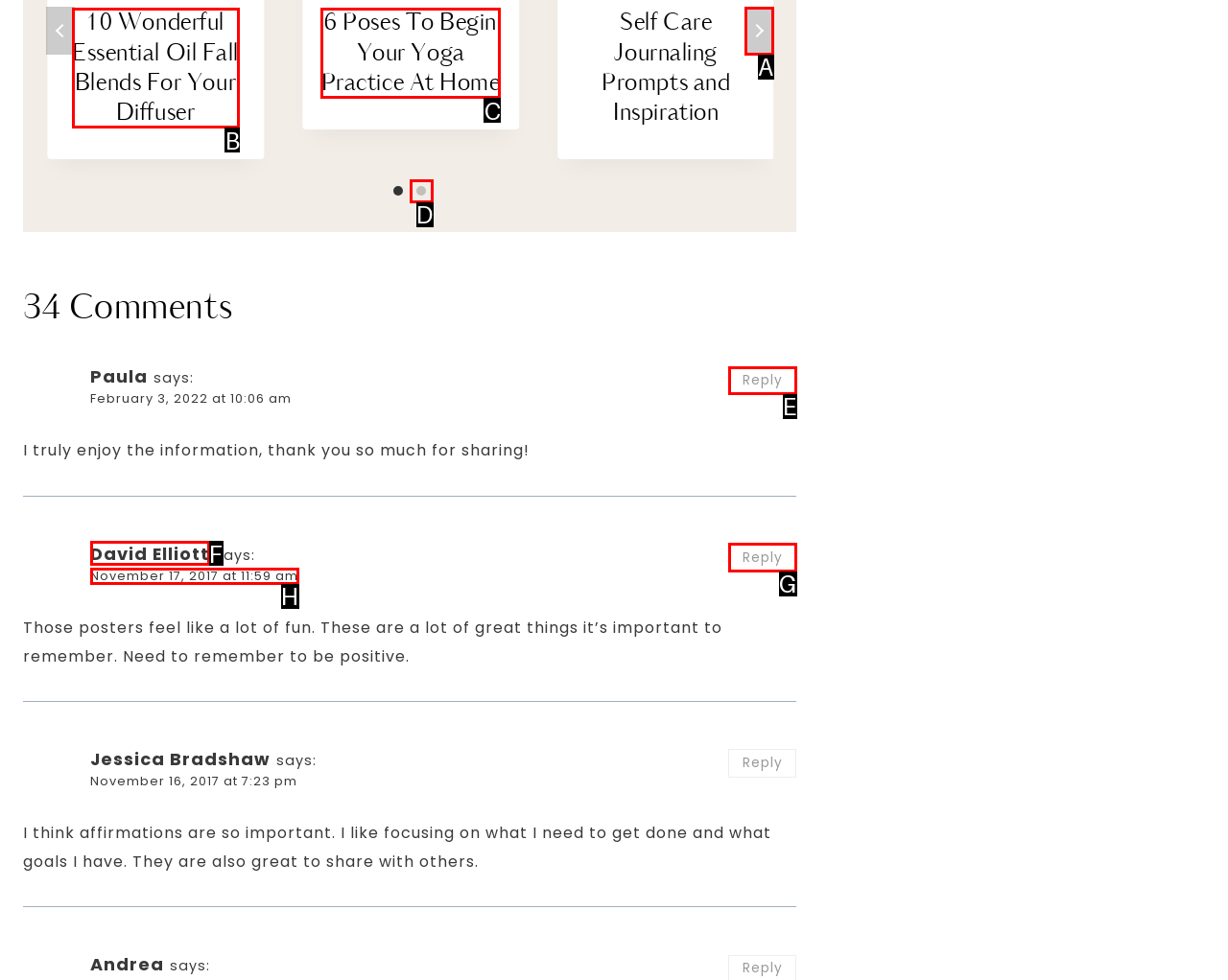Identify the HTML element that should be clicked to accomplish the task: Click the '10 Wonderful Essential Oil Fall Blends For Your Diffuser' link
Provide the option's letter from the given choices.

B